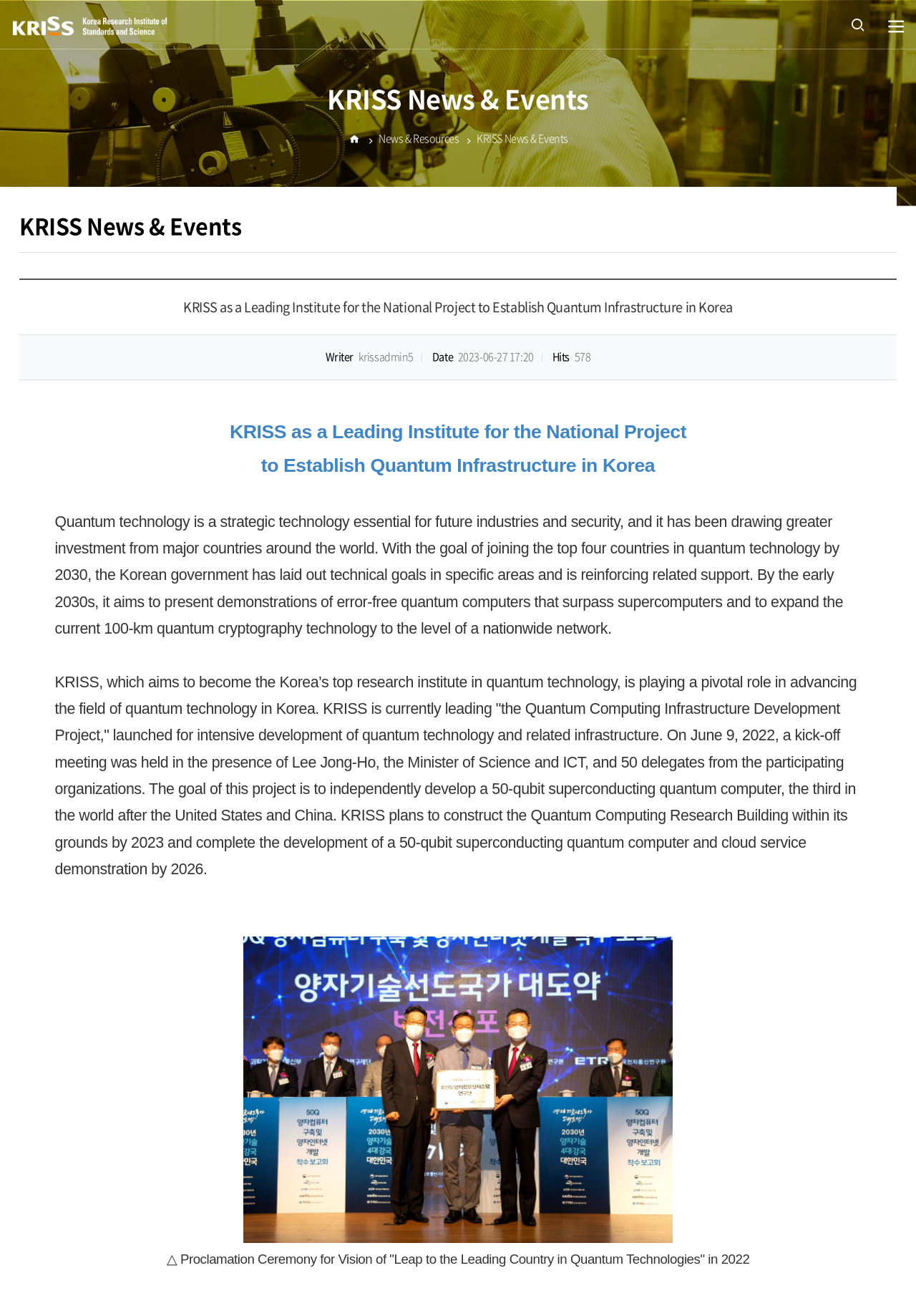Extract the bounding box coordinates for the described element: "KRISS News & Events". The coordinates should be represented as four float numbers between 0 and 1: [left, top, right, bottom].

[0.521, 0.099, 0.62, 0.112]